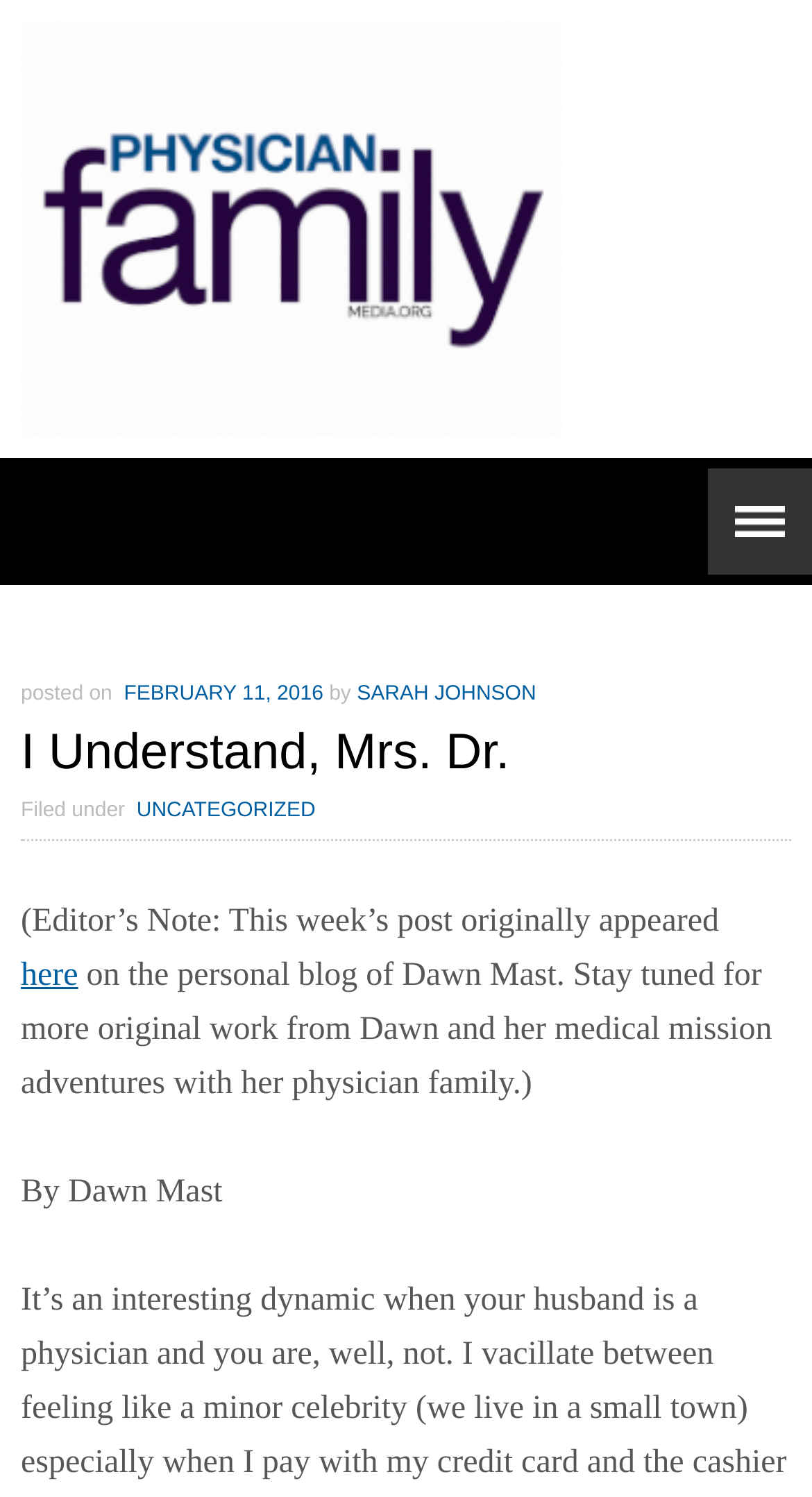Who is the author of the article?
Offer a detailed and full explanation in response to the question.

I found the author's name by reading the text 'By Dawn Mast' which is located at the bottom of the article.